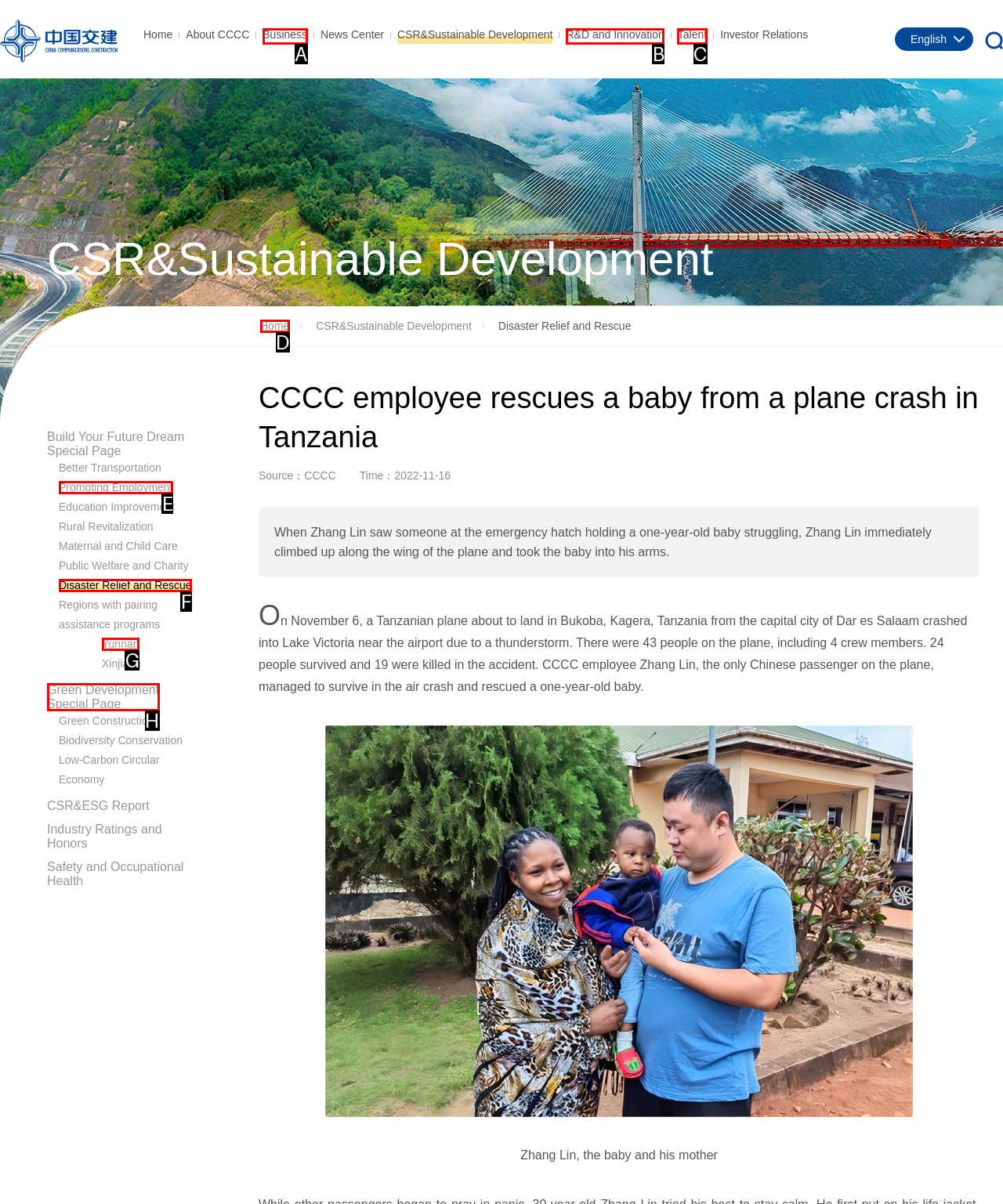Point out the option that aligns with the description: Yunnan
Provide the letter of the corresponding choice directly.

G